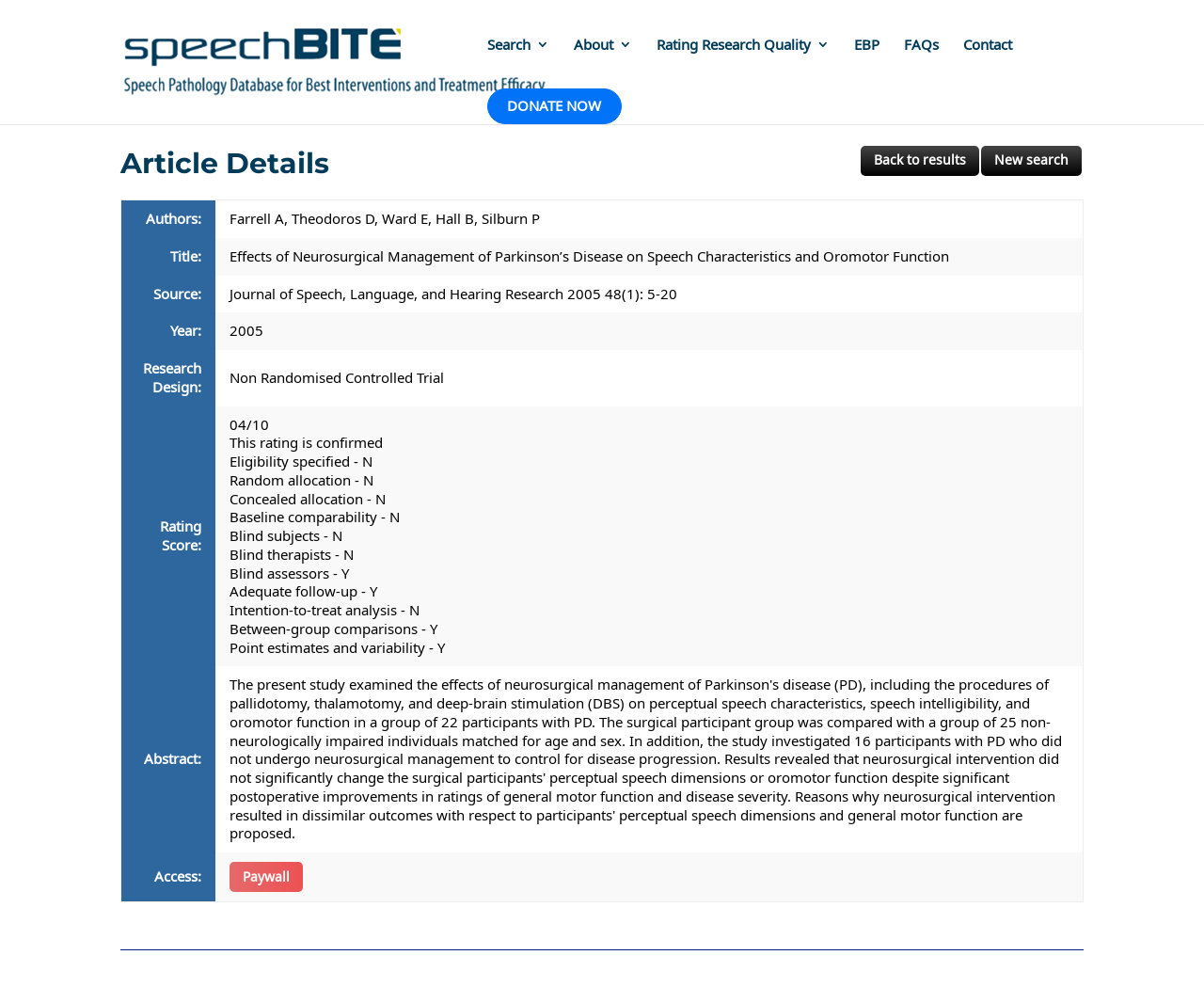How many participants with PD did not undergo neurosurgical management?
Kindly offer a comprehensive and detailed response to the question.

I found this information in the abstract of the article, which states that 'in addition, the study investigated 16 participants with PD who did not undergo neurosurgical management to control for disease progression'.